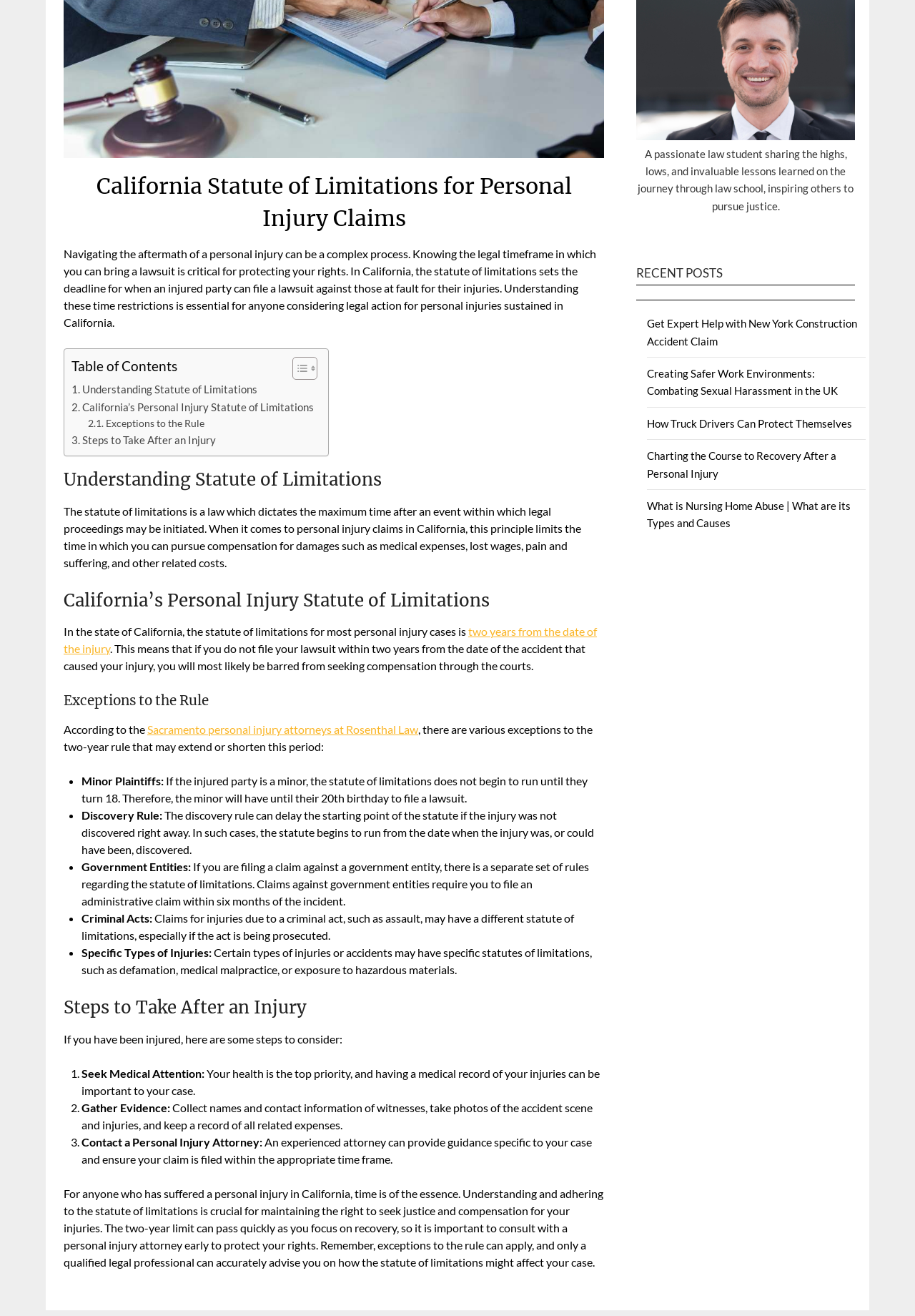Given the element description parent_node: AUTHORS LIST, specify the bounding box coordinates of the corresponding UI element in the format (top-left x, top-left y, bottom-right x, bottom-right y). All values must be between 0 and 1.

None